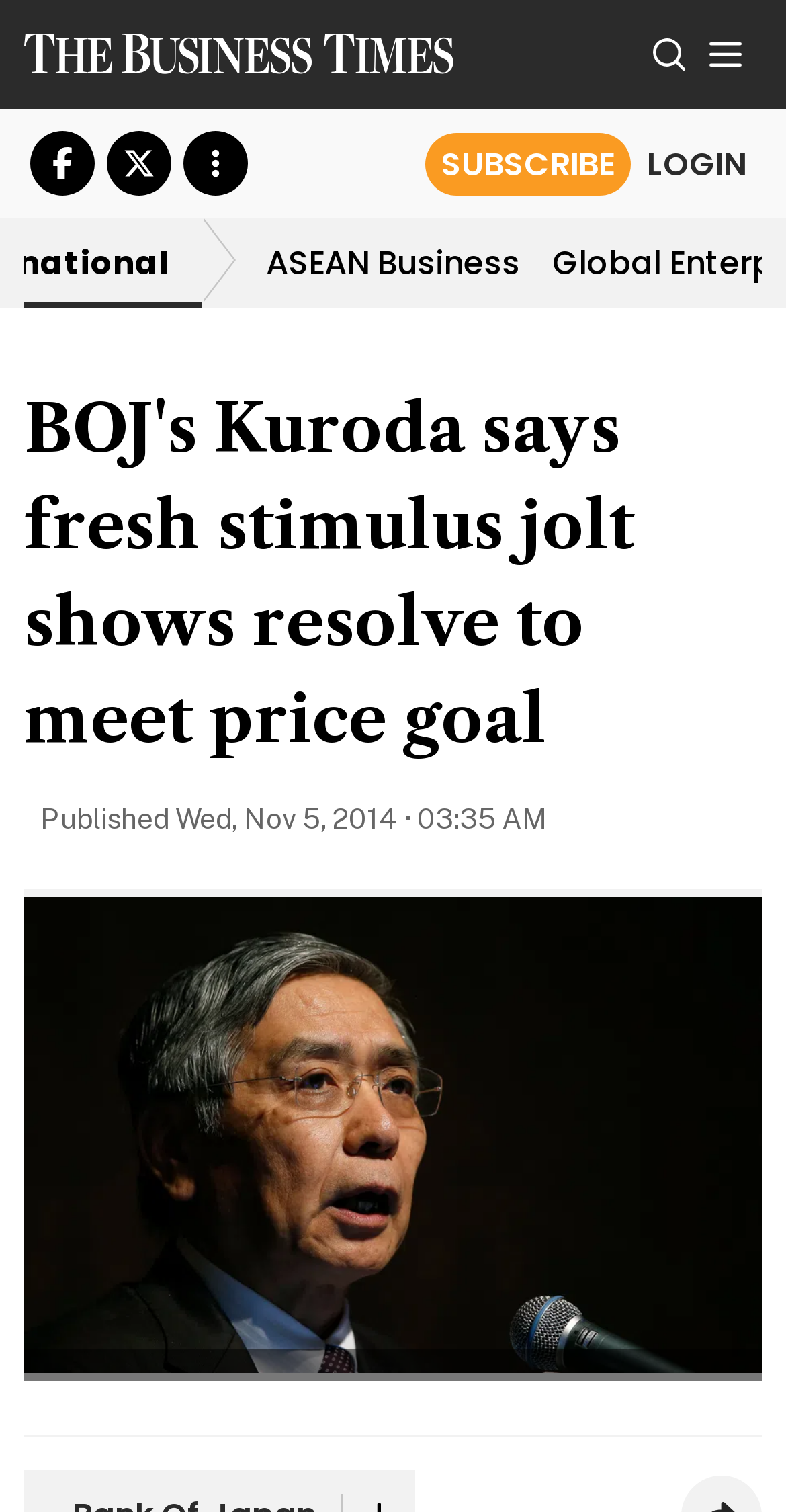Locate the bounding box coordinates of the area that needs to be clicked to fulfill the following instruction: "Search for something". The coordinates should be in the format of four float numbers between 0 and 1, namely [left, top, right, bottom].

[0.826, 0.015, 0.877, 0.057]